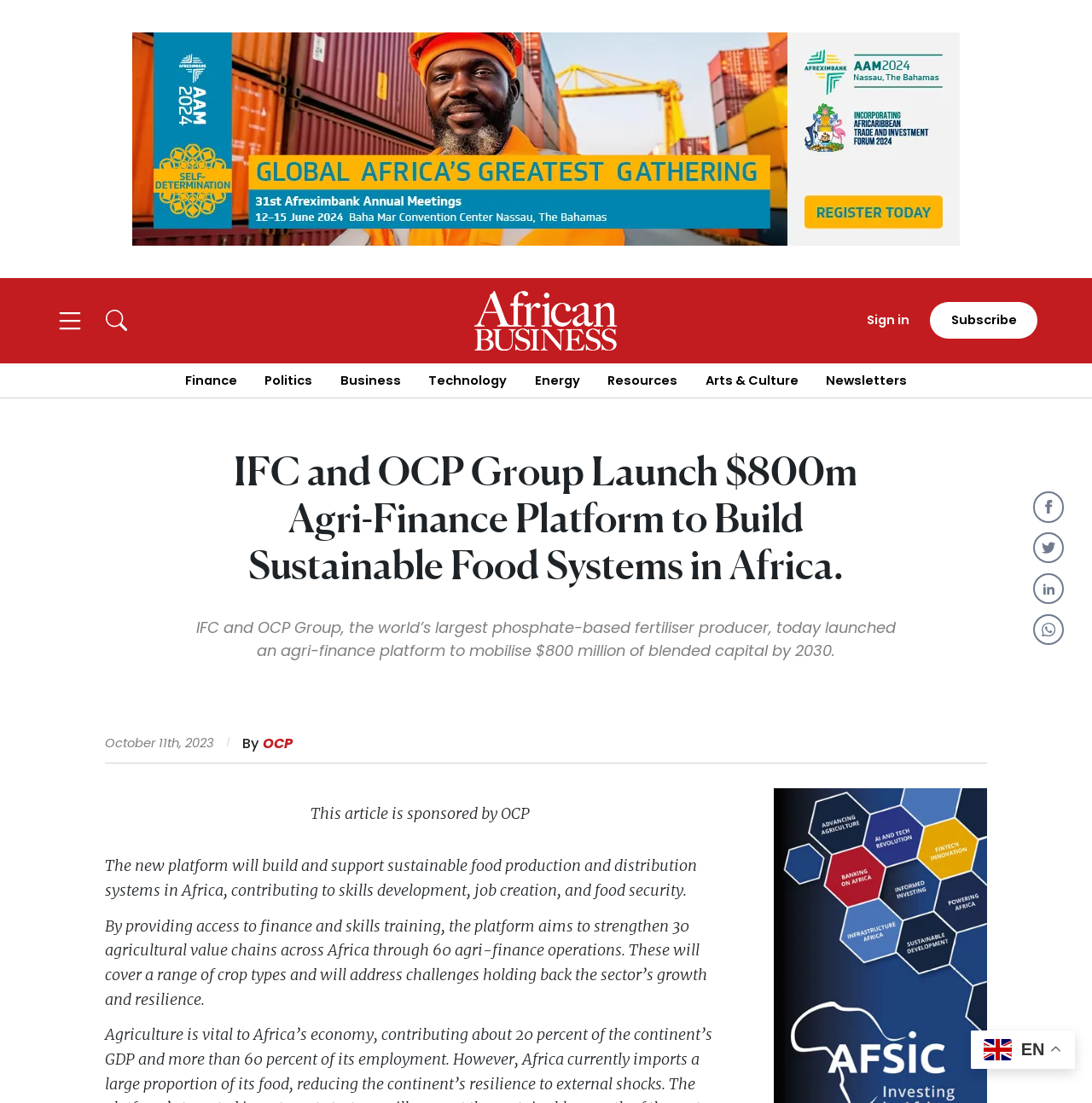Refer to the element description name="wp-submit" value="Create account" and identify the corresponding bounding box in the screenshot. Format the coordinates as (top-left x, top-left y, bottom-right x, bottom-right y) with values in the range of 0 to 1.

[0.204, 0.527, 0.493, 0.558]